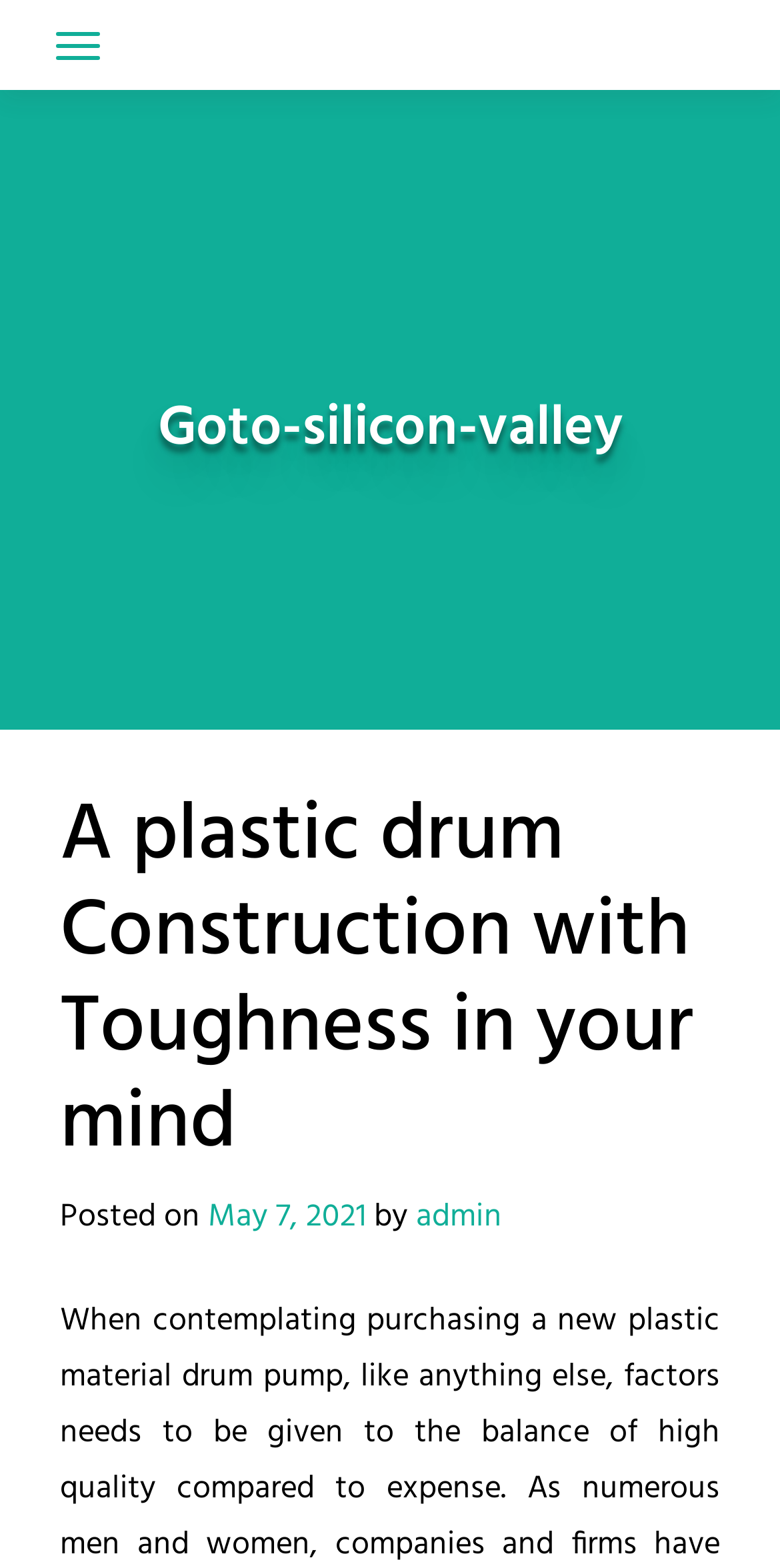Find the bounding box coordinates of the UI element according to this description: "admin".

[0.533, 0.76, 0.644, 0.793]